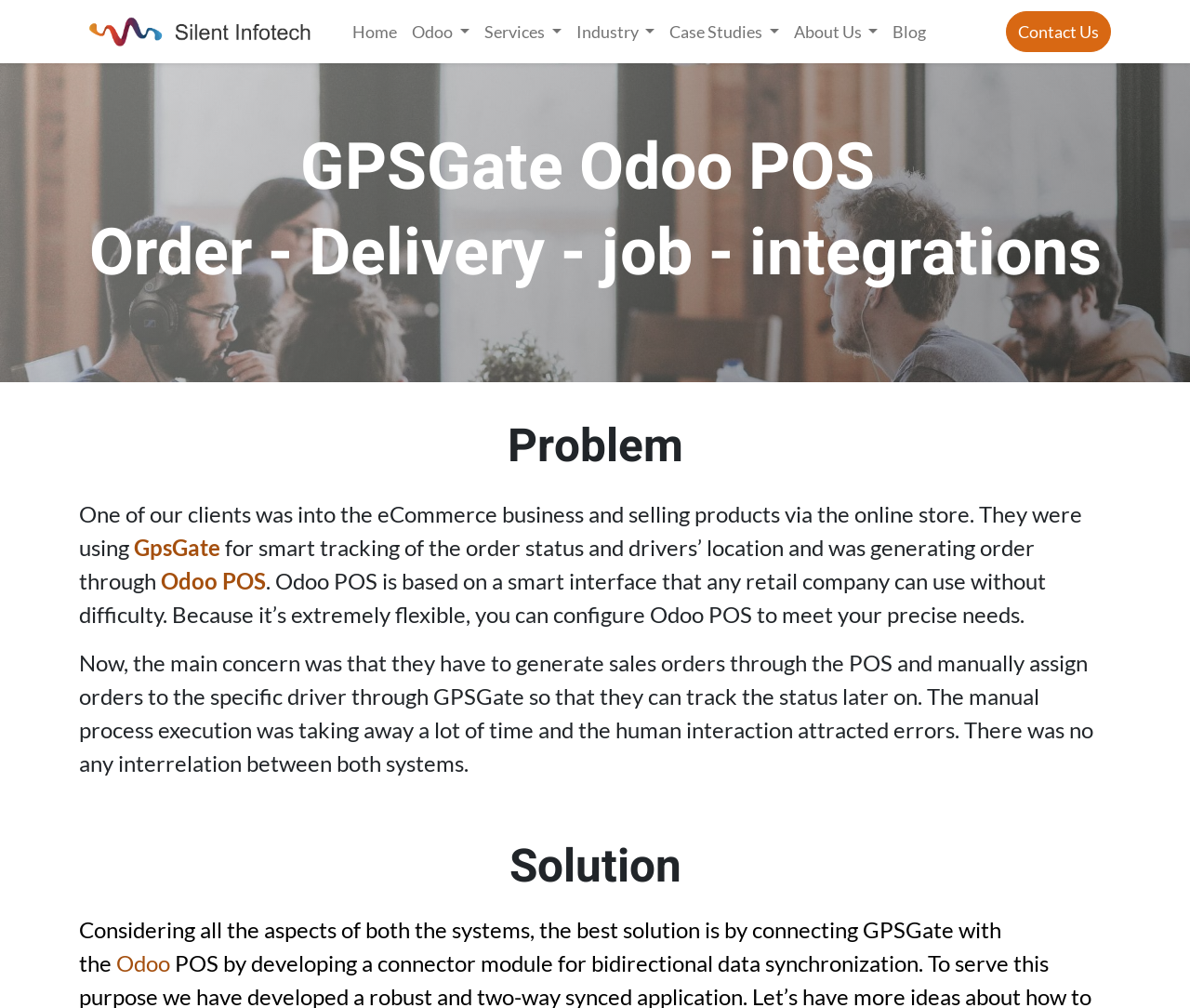Refer to the image and provide an in-depth answer to the question:
What is the company's logo?

The logo is located at the top left corner of the webpage, and it is an image with the text 'Silent Infotech'.